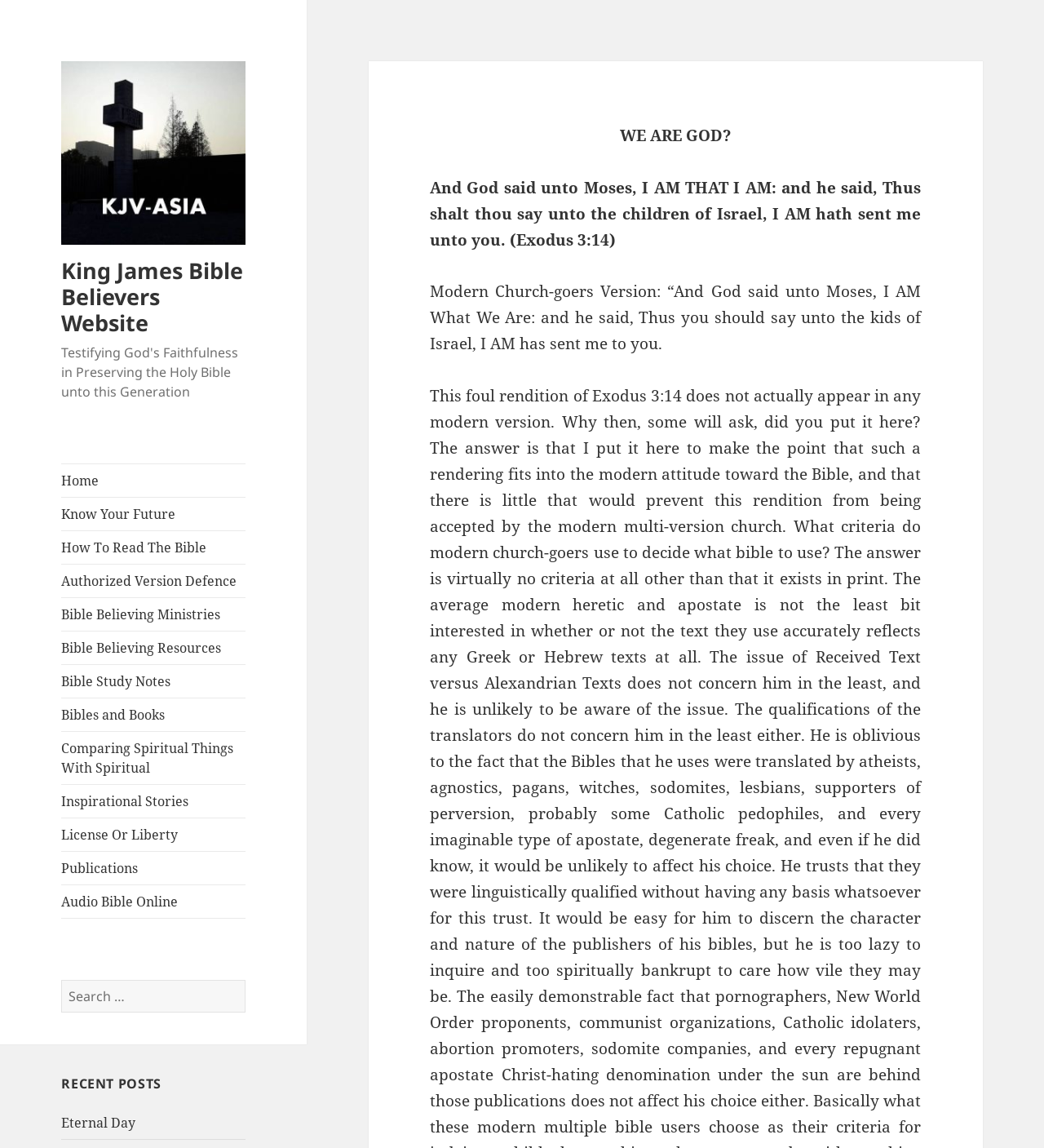What is the name of the website?
Based on the screenshot, answer the question with a single word or phrase.

King James Bible Believers Website